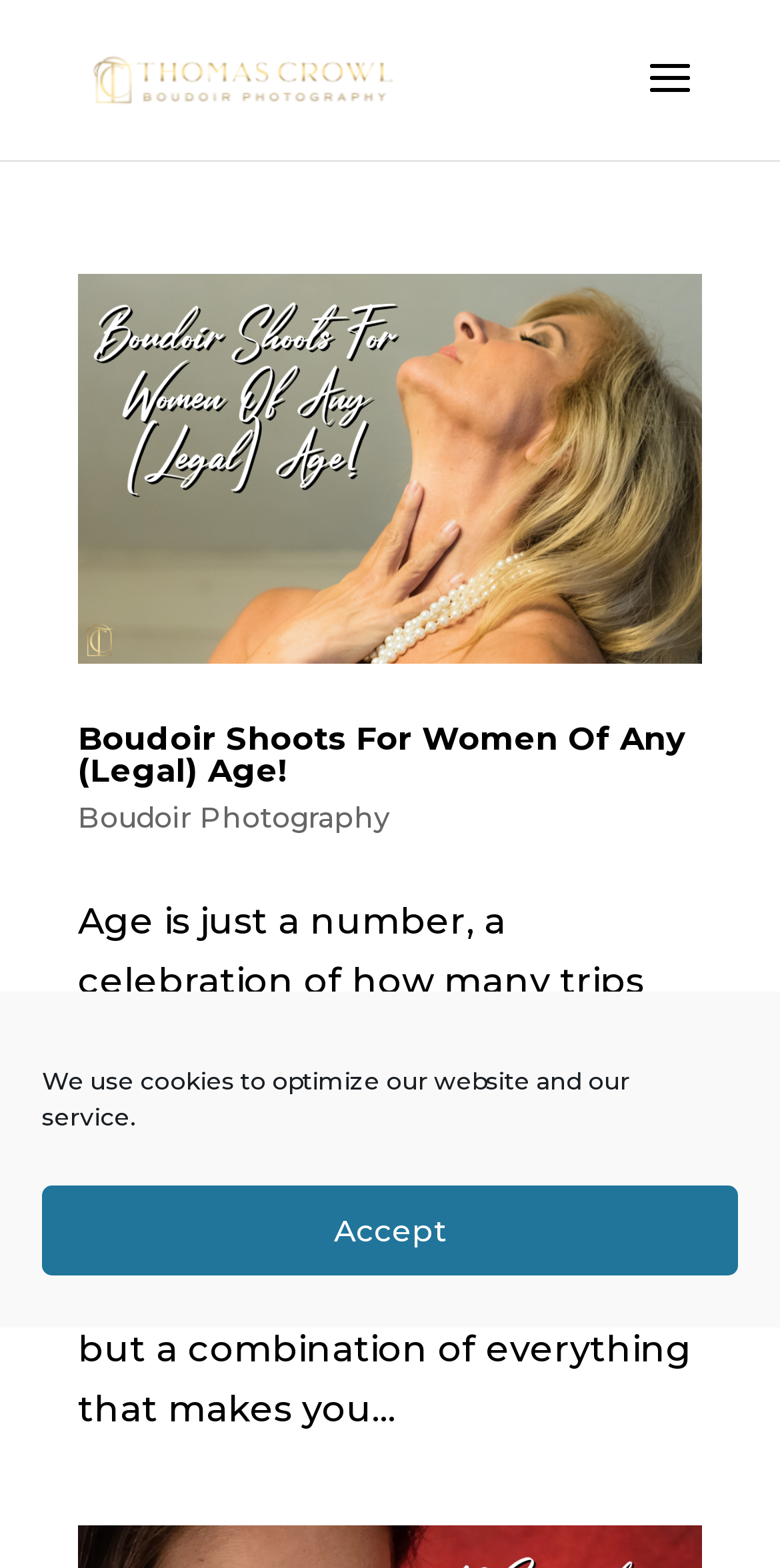Give a short answer using one word or phrase for the question:
How many images are on the webpage?

2